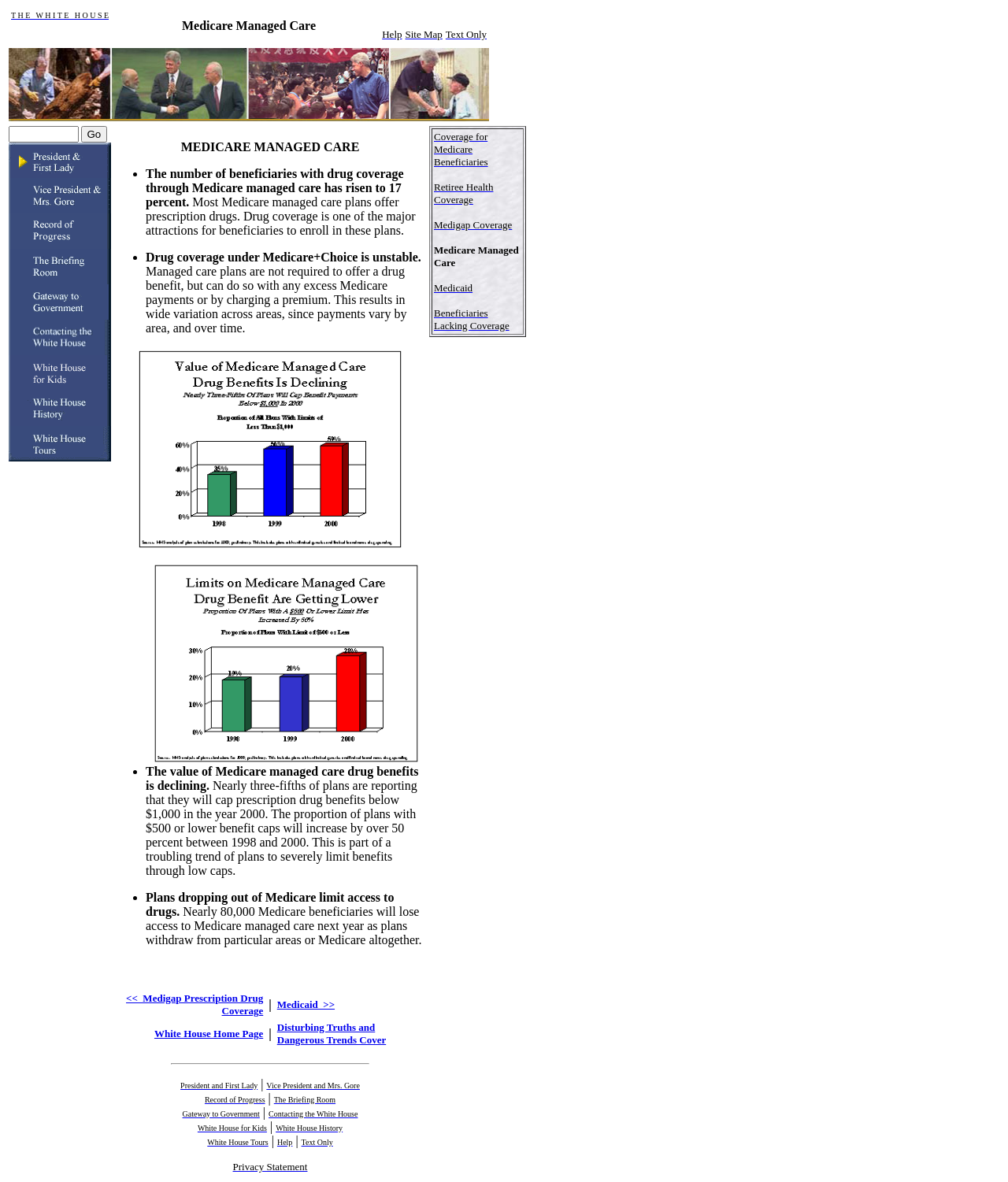What is the text of the first link in the top navigation bar?
Look at the image and respond with a one-word or short phrase answer.

THE WHITE HOUSE